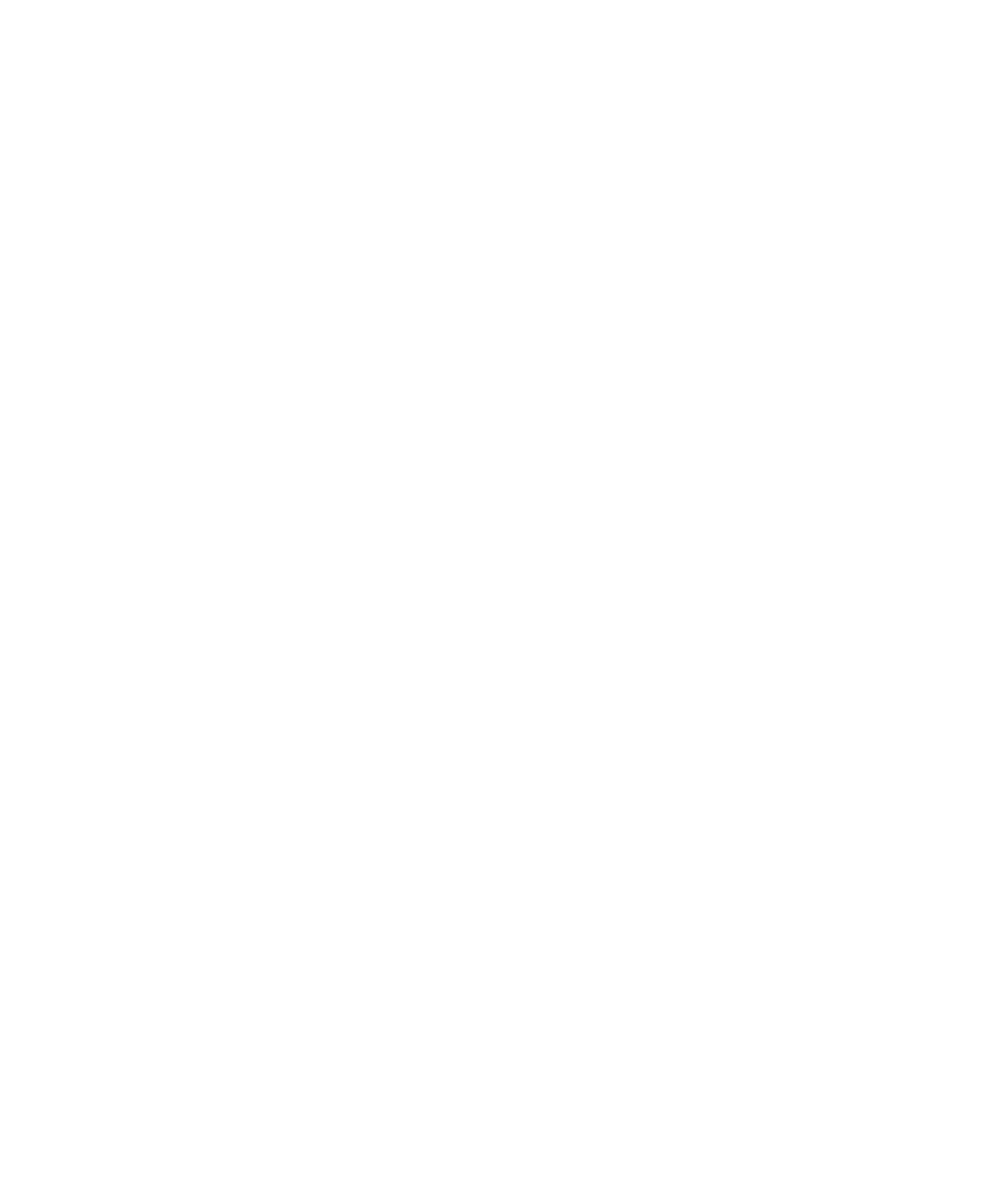Use a single word or phrase to answer the question:
What is the phone number to enquire about private jet flights and costs?

+44 203 900 3023